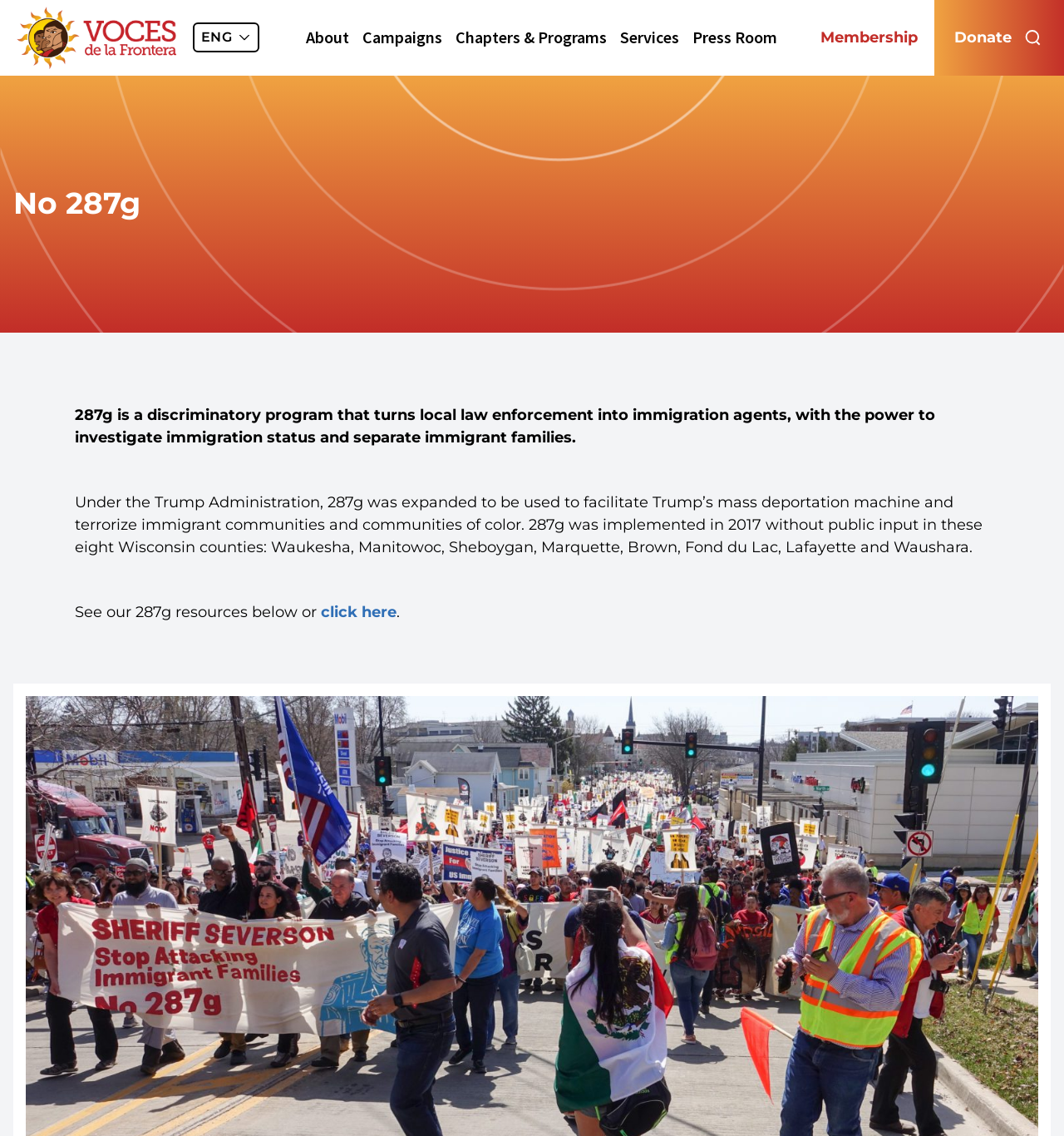Please specify the bounding box coordinates in the format (top-left x, top-left y, bottom-right x, bottom-right y), with all values as floating point numbers between 0 and 1. Identify the bounding box of the UI element described by: parent_node: Donate

[0.951, 0.003, 0.991, 0.064]